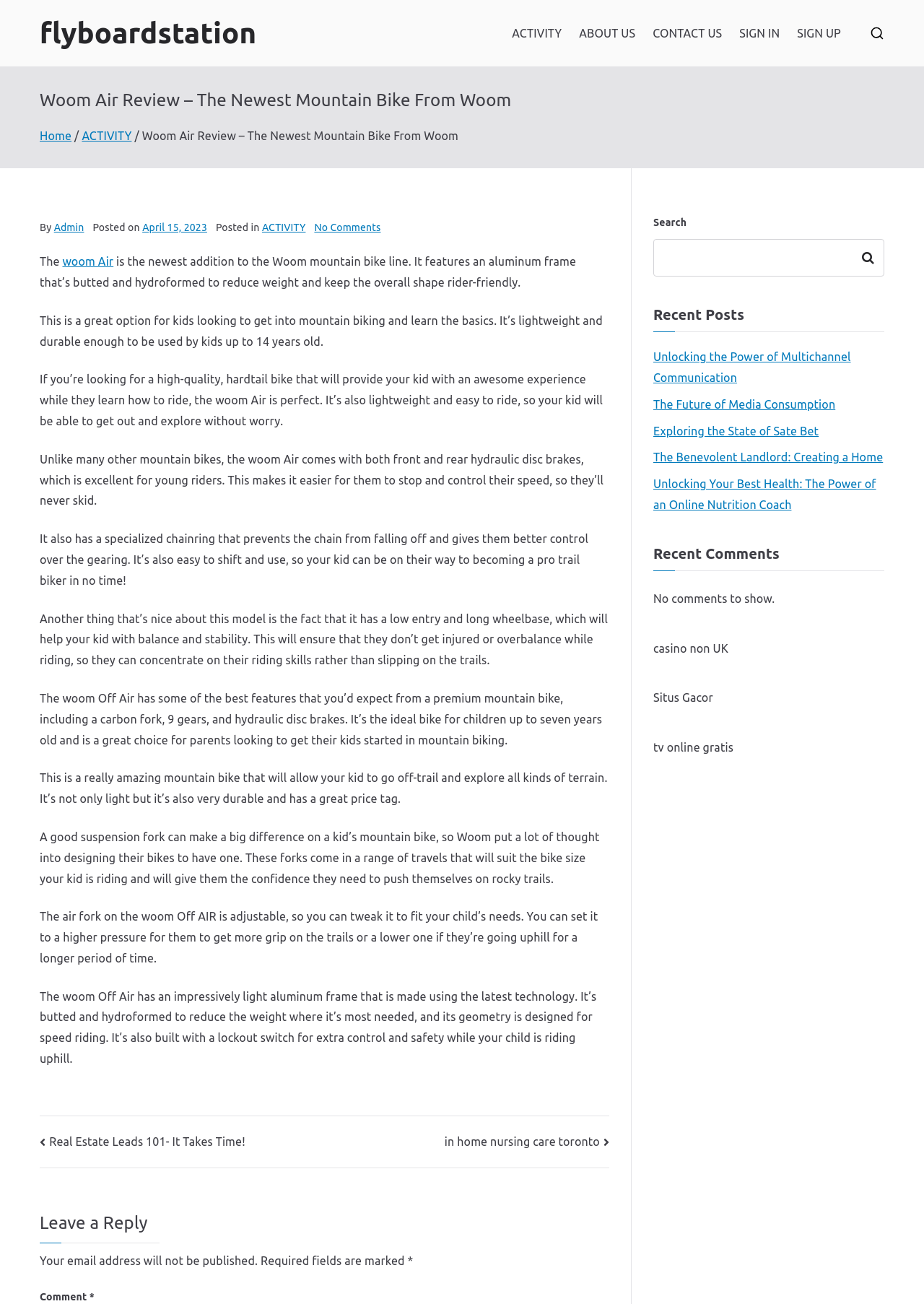Please indicate the bounding box coordinates of the element's region to be clicked to achieve the instruction: "Click on the 'SIGN UP' link". Provide the coordinates as four float numbers between 0 and 1, i.e., [left, top, right, bottom].

[0.863, 0.017, 0.91, 0.033]